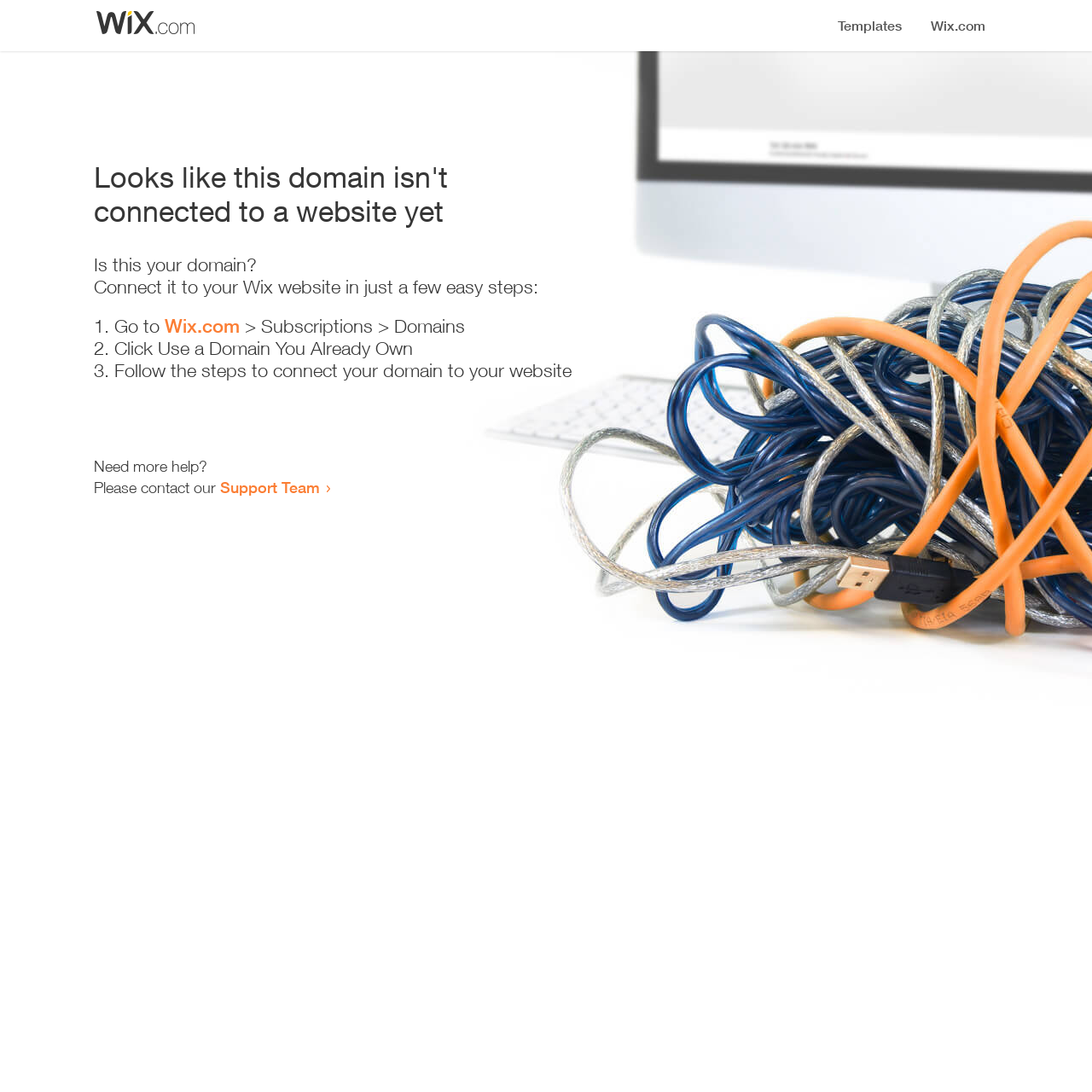What is the URL to go to for domain subscriptions?
From the image, respond using a single word or phrase.

Wix.com